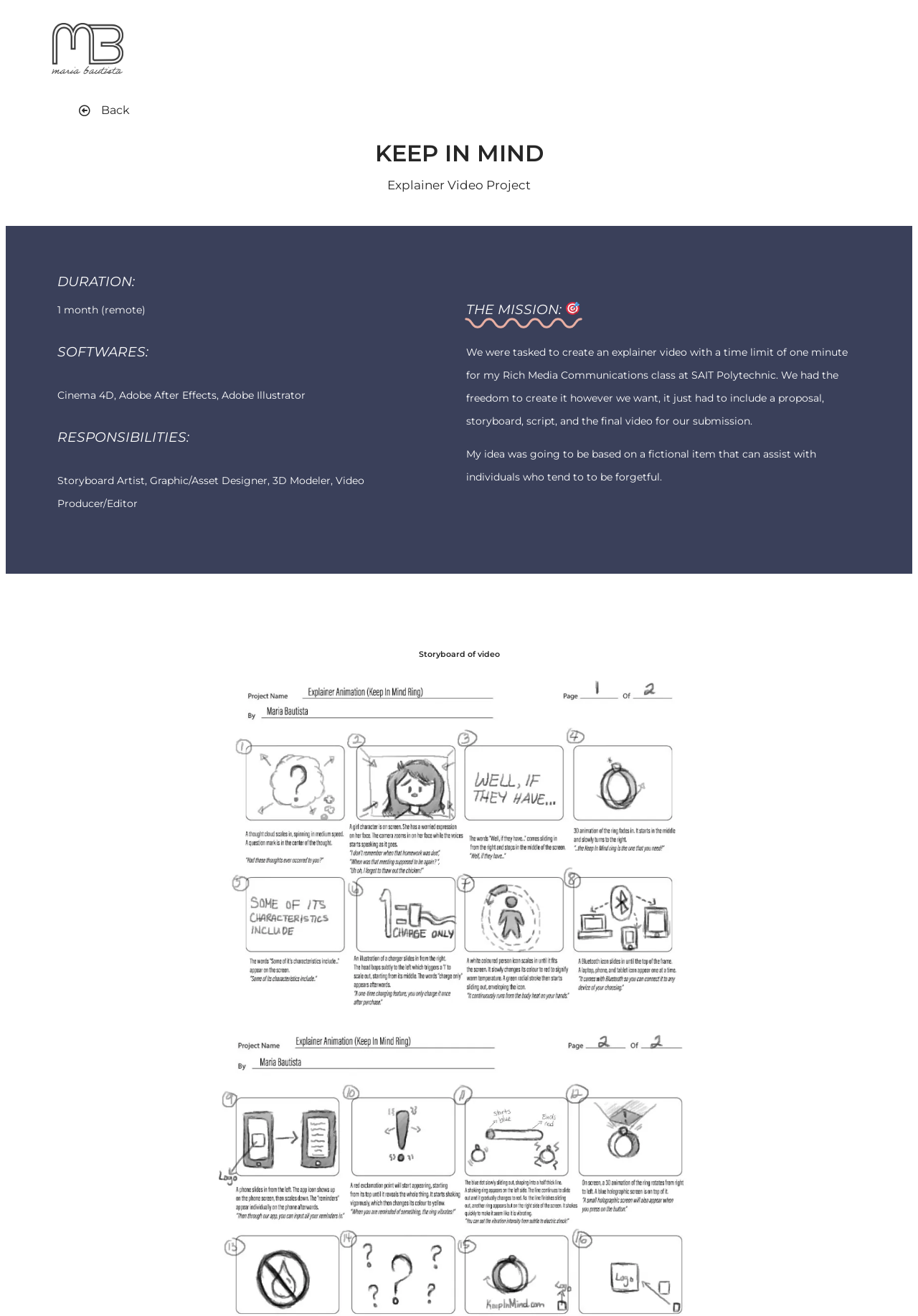Write an extensive caption that covers every aspect of the webpage.

This webpage is about an explainer video project titled "Keep In Mind" by Maria Bautista. At the top left, there is a link to go back. Below it, there are three headings: "KEEP IN MIND", "Explainer Video Project", and "DURATION:", which indicates that the project took one month to complete remotely. 

To the right of the "DURATION:" heading, there is a list of software used, including Cinema 4D, Adobe After Effects, and Adobe Illustrator. Below it, there is a list of responsibilities, which includes storyboard artist, graphic/asset designer, 3D modeler, and video producer/editor.

On the right side of the page, there is a section titled "THE MISSION: 🎯", which includes an image of a target emoji. Below it, there is a paragraph explaining the project's objective, which was to create an explainer video within a one-minute time limit for a Rich Media Communications class at SAIT Polytechnic. The paragraph also mentions the freedom to create the video as desired, as long as it included a proposal, storyboard, script, and the final video.

Below this paragraph, there is another paragraph explaining the idea behind the video, which is based on a fictional item that assists individuals who tend to be forgetful. At the bottom left, there is a heading "Storyboard of video" and a link to access the storyboard.